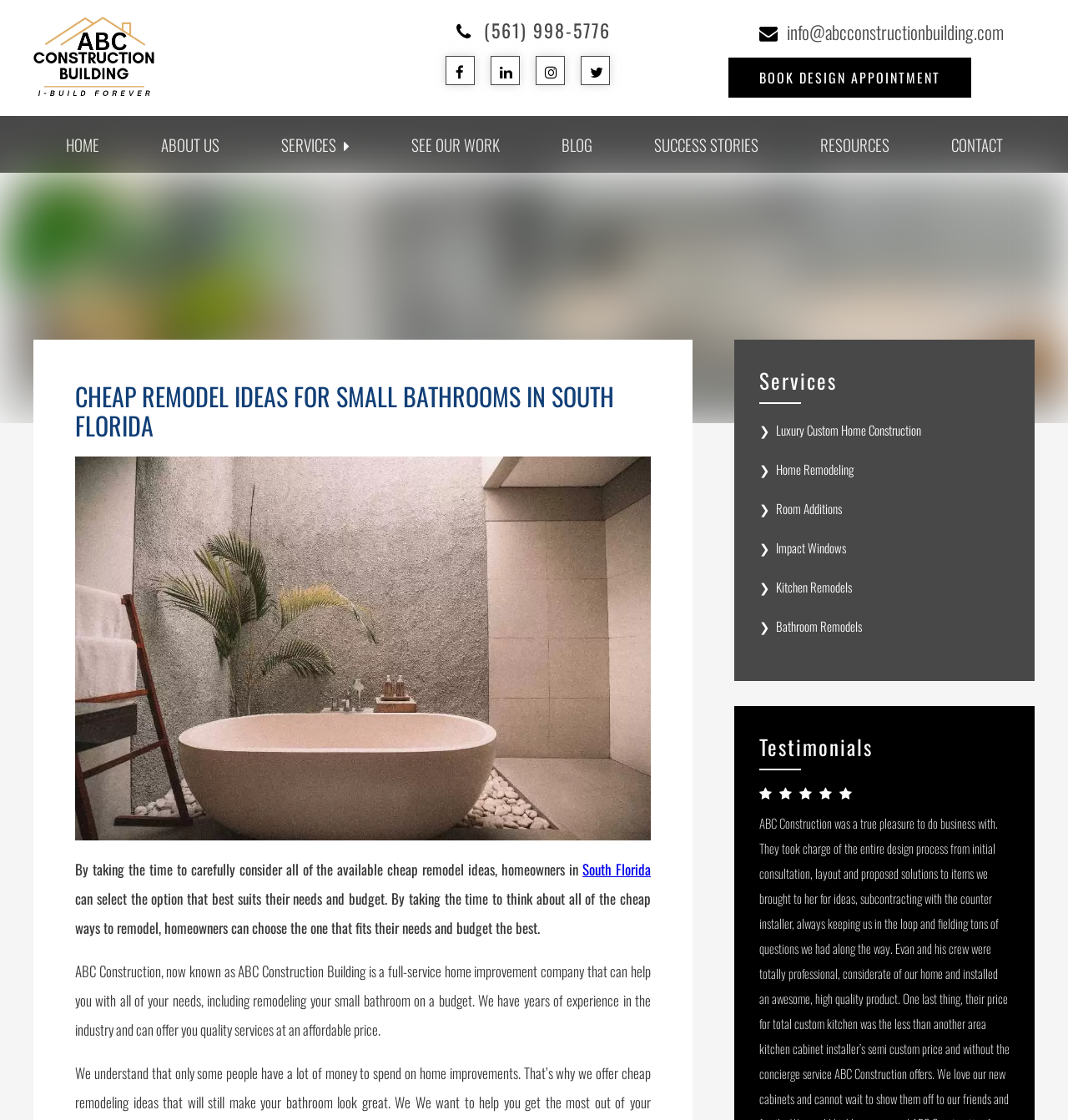Identify the main heading from the webpage and provide its text content.

CHEAP REMODEL IDEAS FOR SMALL BATHROOMS IN SOUTH FLORIDA